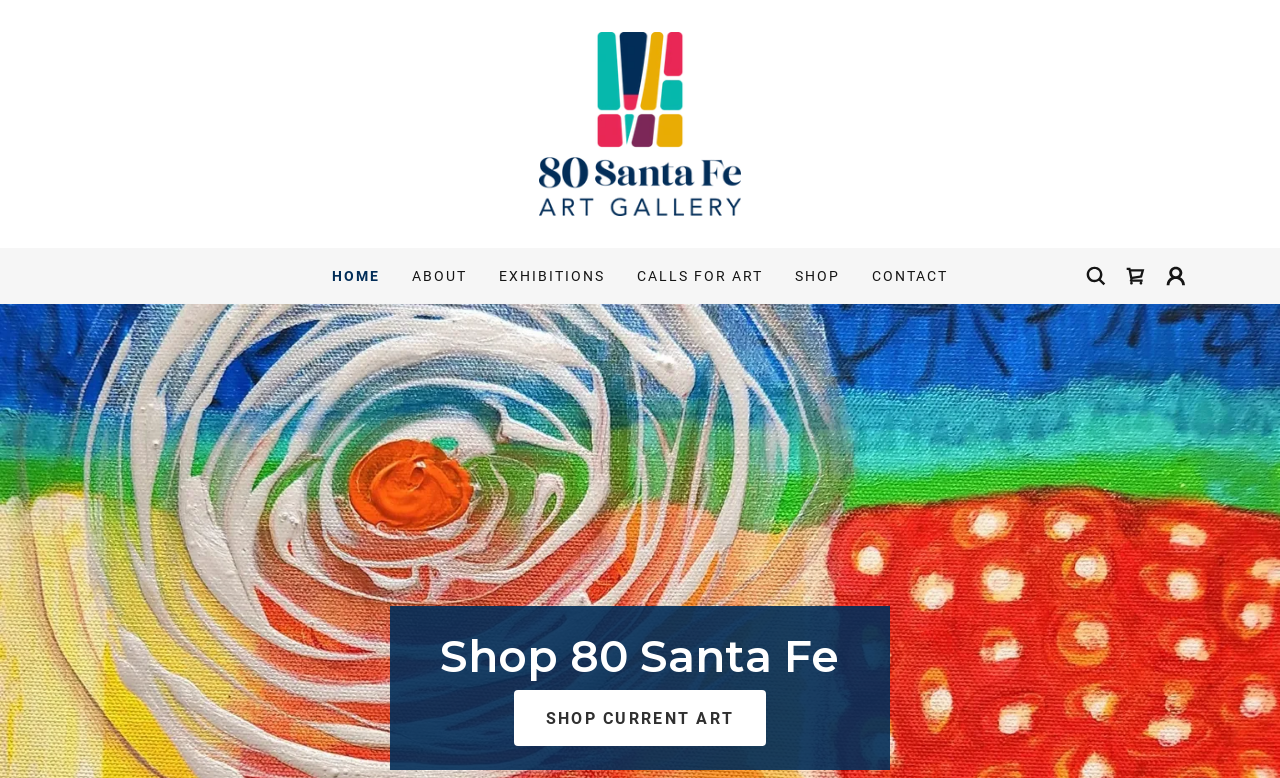Could you determine the bounding box coordinates of the clickable element to complete the instruction: "go to home page"? Provide the coordinates as four float numbers between 0 and 1, i.e., [left, top, right, bottom].

[0.414, 0.146, 0.586, 0.17]